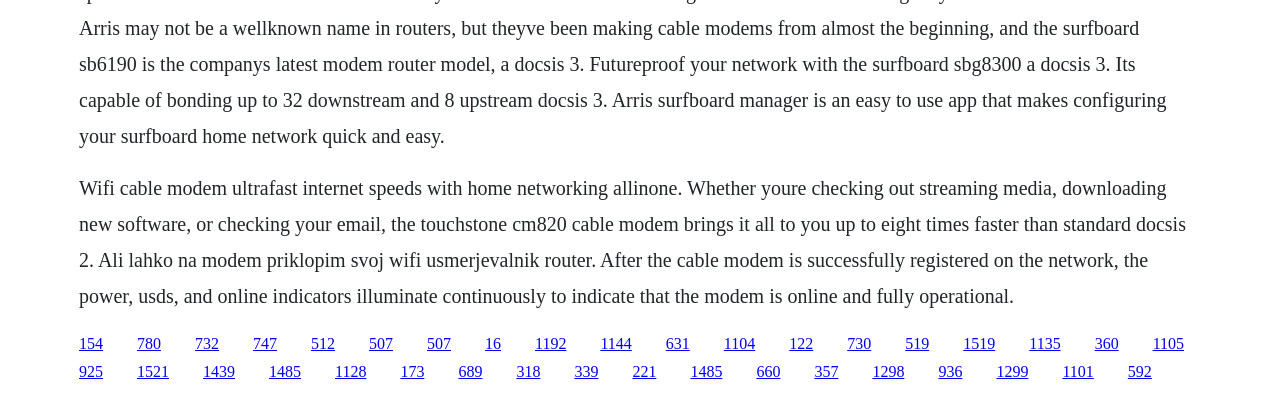What is the main function of the Touchstone CM820?
Use the screenshot to answer the question with a single word or phrase.

Cable modem